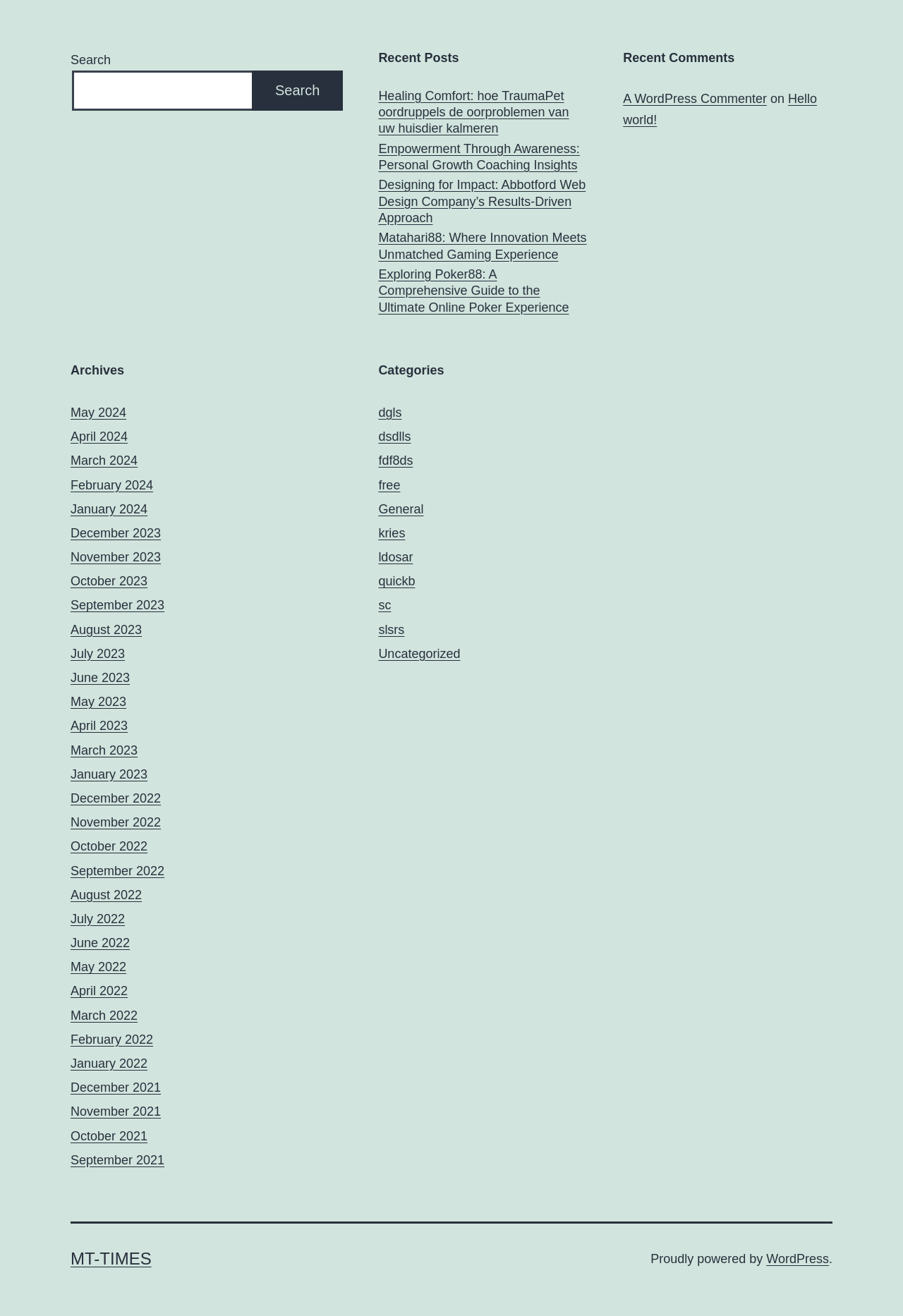Specify the bounding box coordinates of the element's area that should be clicked to execute the given instruction: "Explore the category 'General'". The coordinates should be four float numbers between 0 and 1, i.e., [left, top, right, bottom].

[0.419, 0.381, 0.469, 0.392]